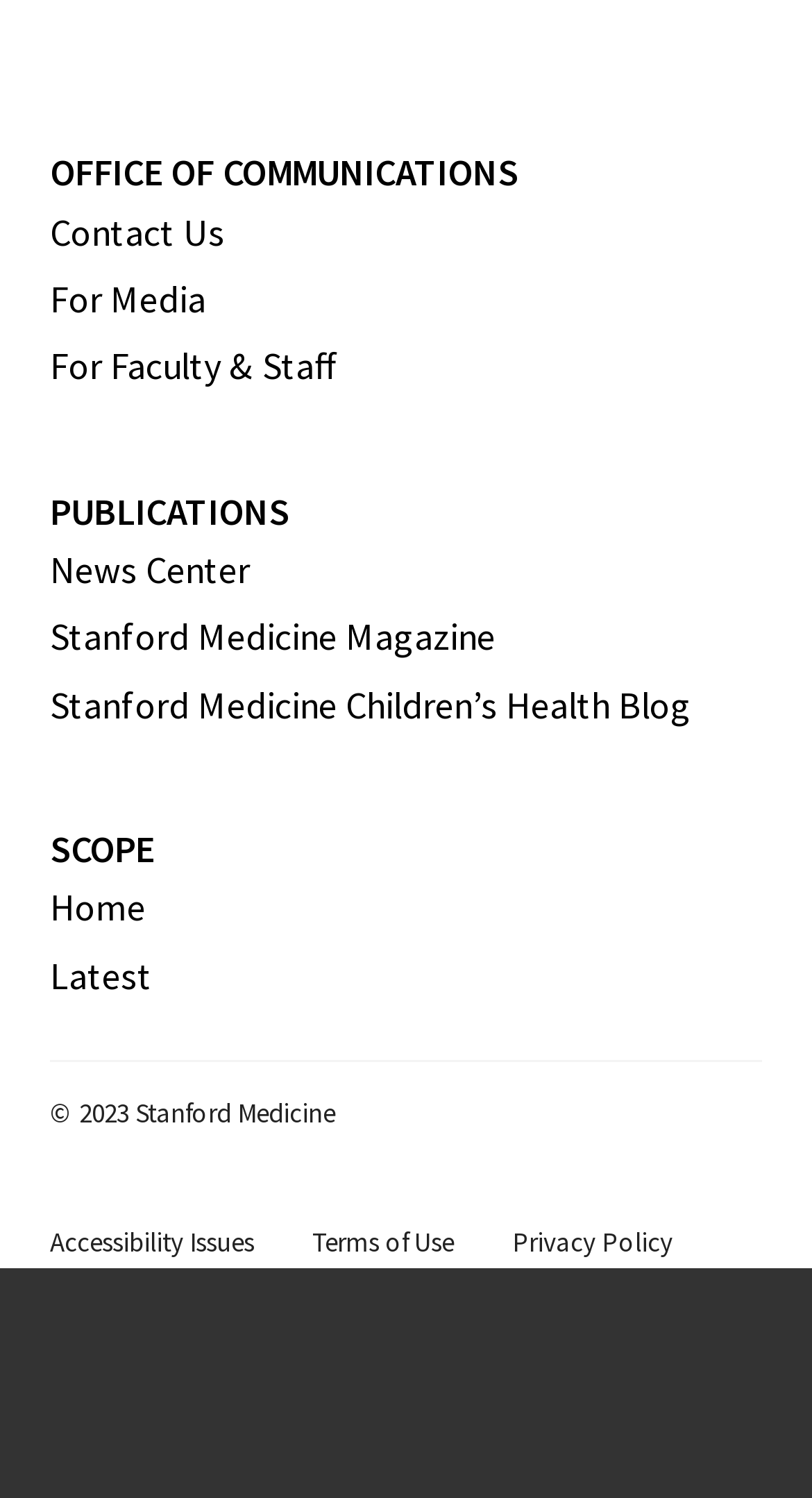Determine the bounding box coordinates for the HTML element mentioned in the following description: "For Media". The coordinates should be a list of four floats ranging from 0 to 1, represented as [left, top, right, bottom].

[0.062, 0.183, 0.254, 0.215]